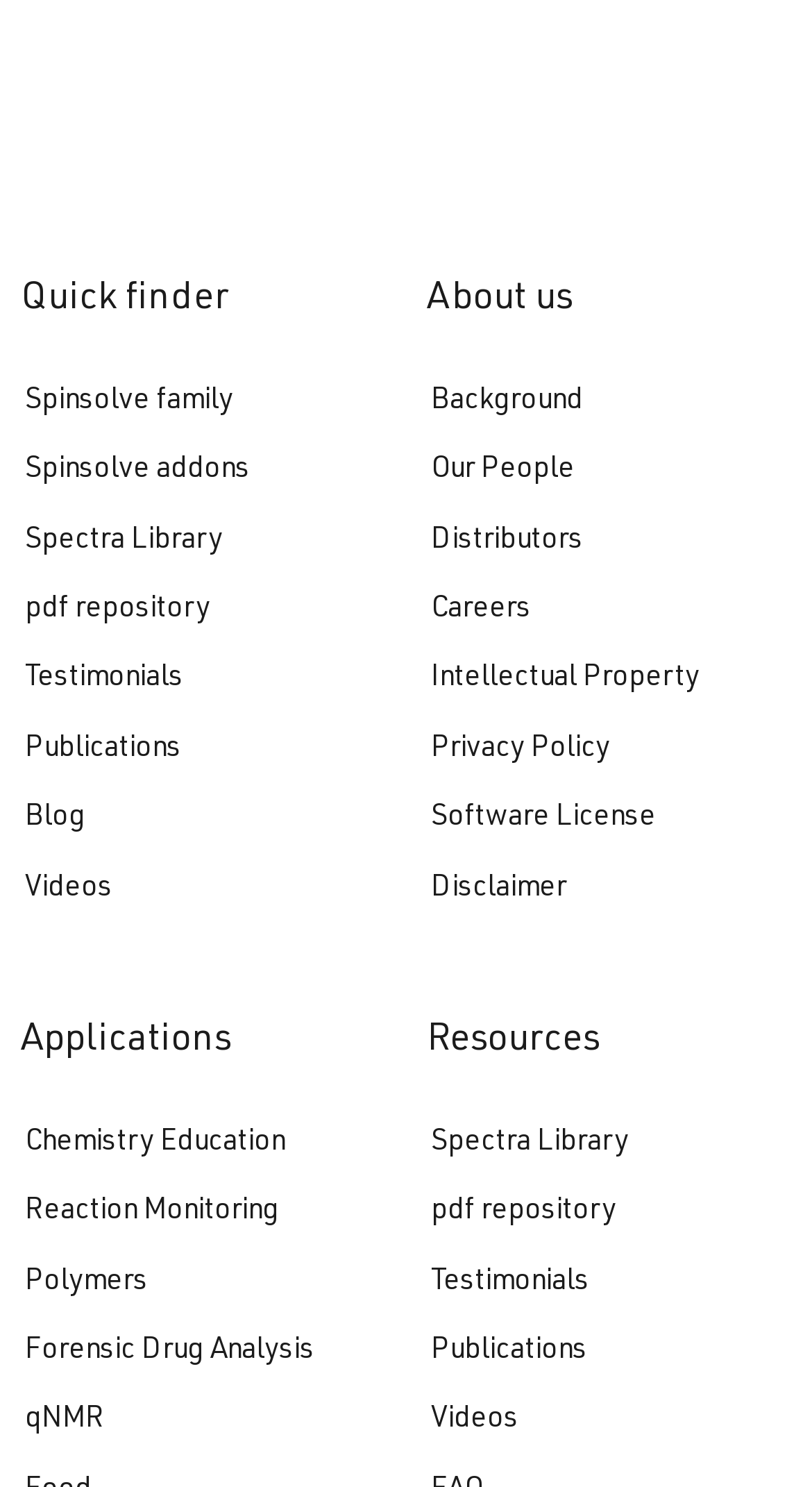Determine the bounding box coordinates for the clickable element required to fulfill the instruction: "Access Spectra Library". Provide the coordinates as four float numbers between 0 and 1, i.e., [left, top, right, bottom].

[0.531, 0.759, 0.774, 0.778]